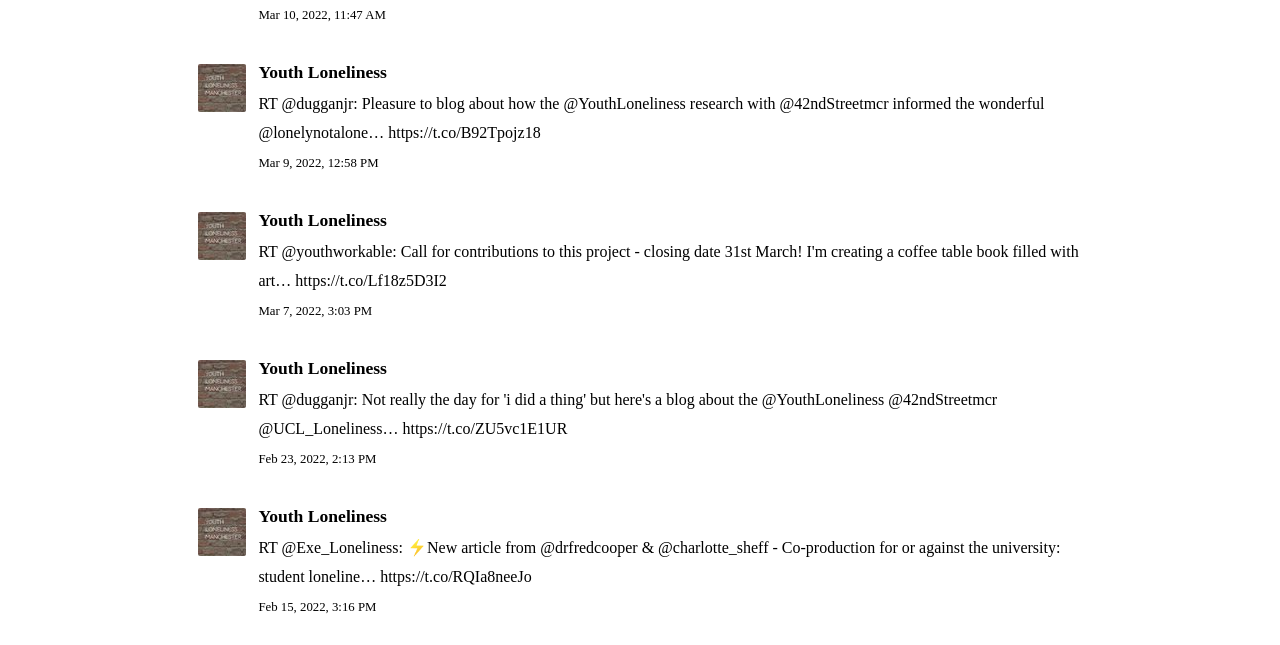What is the username of the user who tweeted about Youth Loneliness?
Give a single word or phrase as your answer by examining the image.

dugganjr